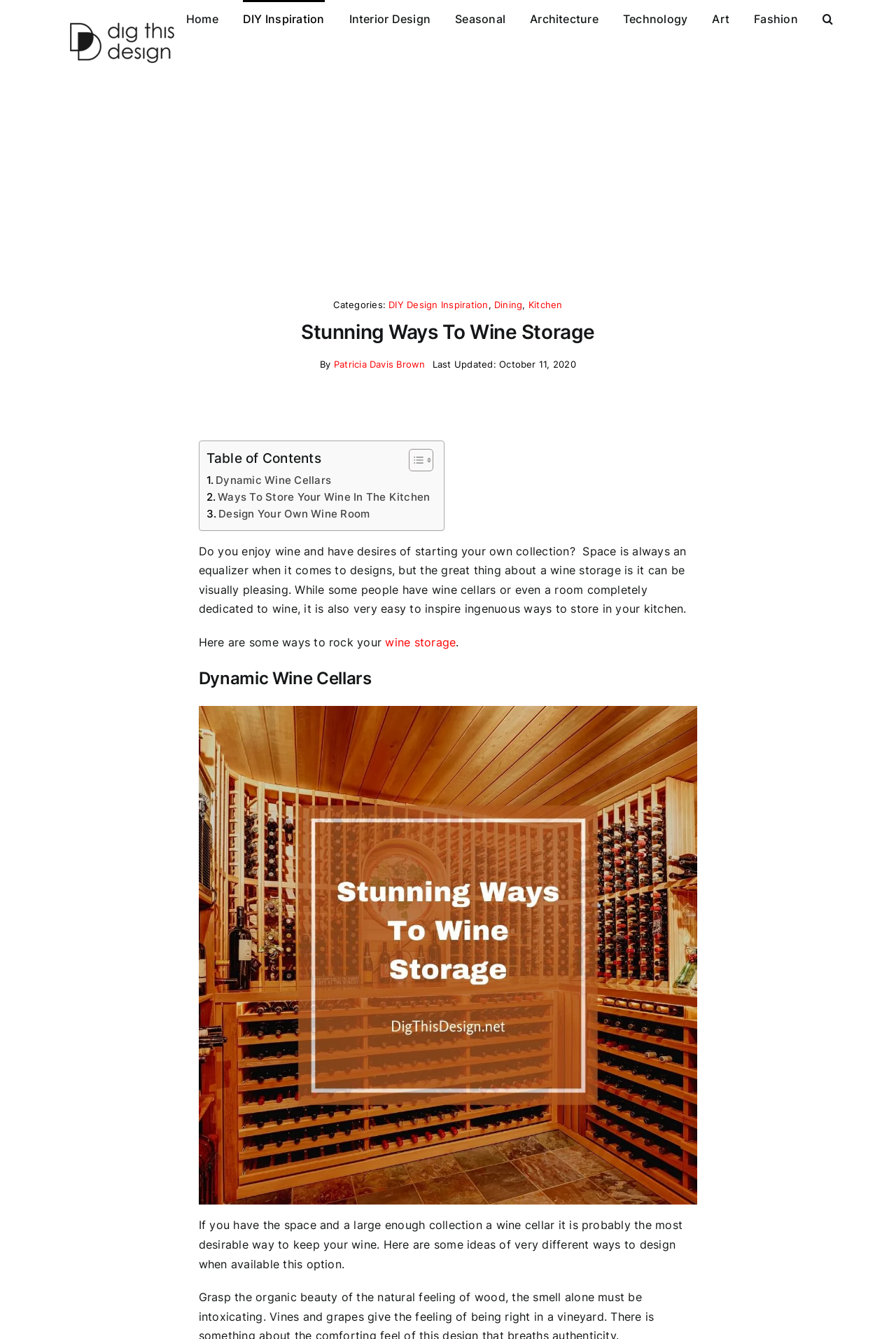Please give a concise answer to this question using a single word or phrase: 
What is the last updated date of the article?

October 11, 2020